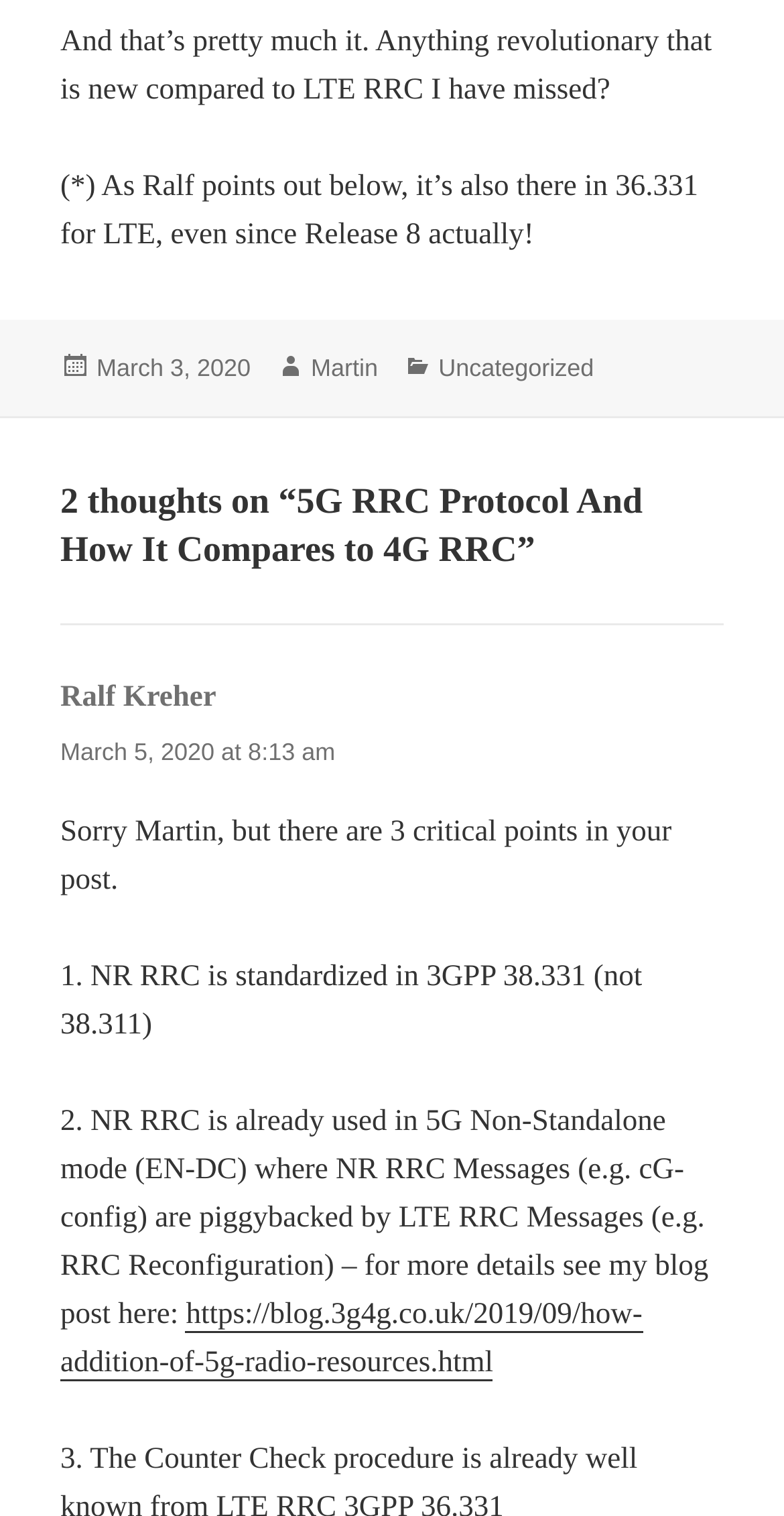What is the date of the post?
By examining the image, provide a one-word or phrase answer.

March 3, 2020